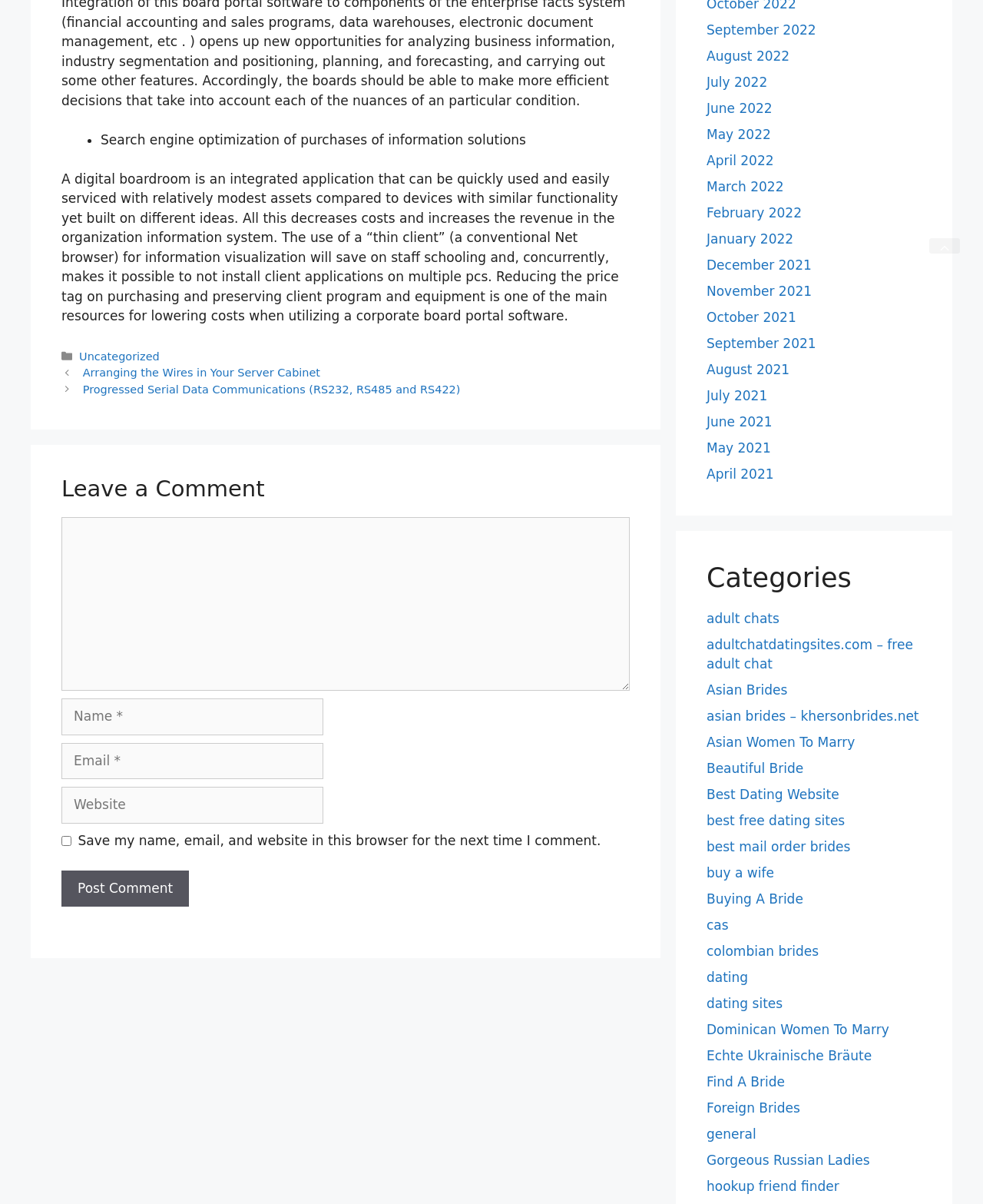Please answer the following question using a single word or phrase: 
What is the main topic of the webpage?

Digital boardroom